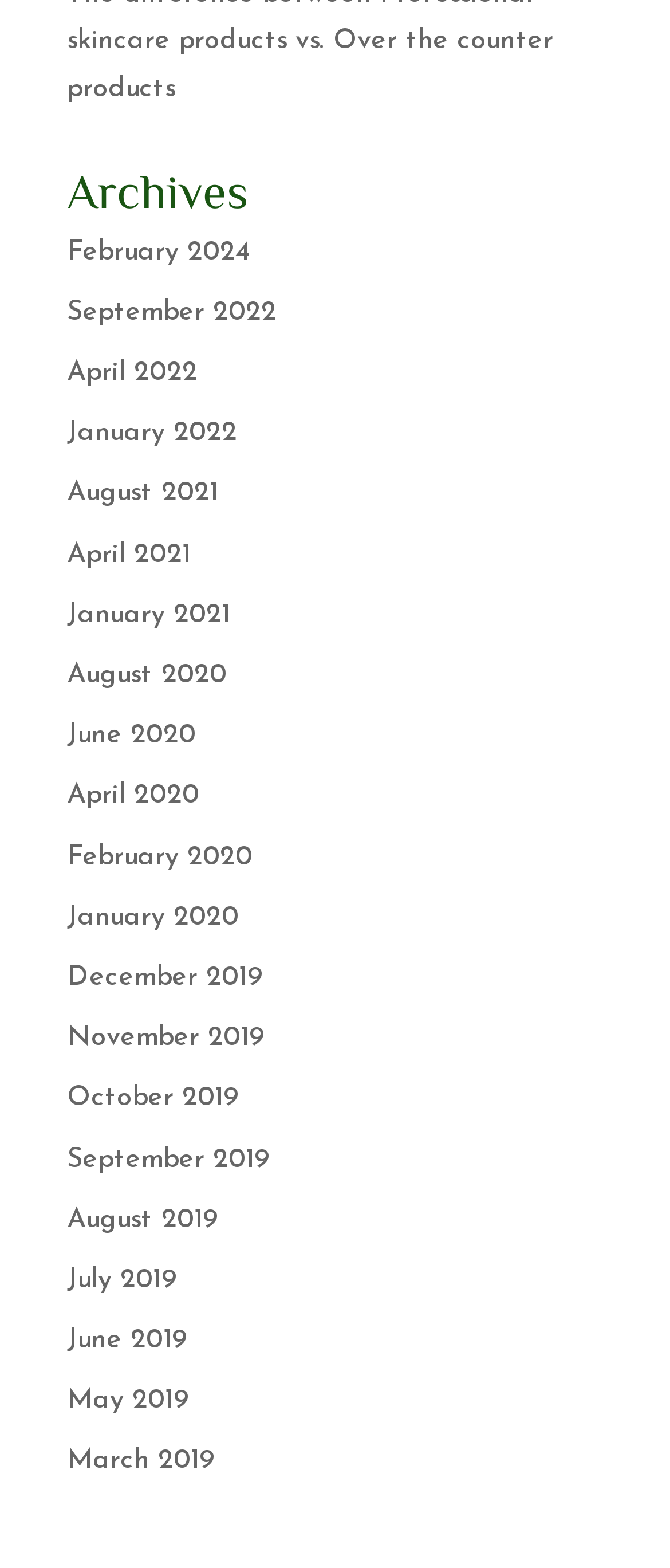Locate the bounding box coordinates of the area you need to click to fulfill this instruction: 'view archives for February 2024'. The coordinates must be in the form of four float numbers ranging from 0 to 1: [left, top, right, bottom].

[0.1, 0.152, 0.374, 0.17]